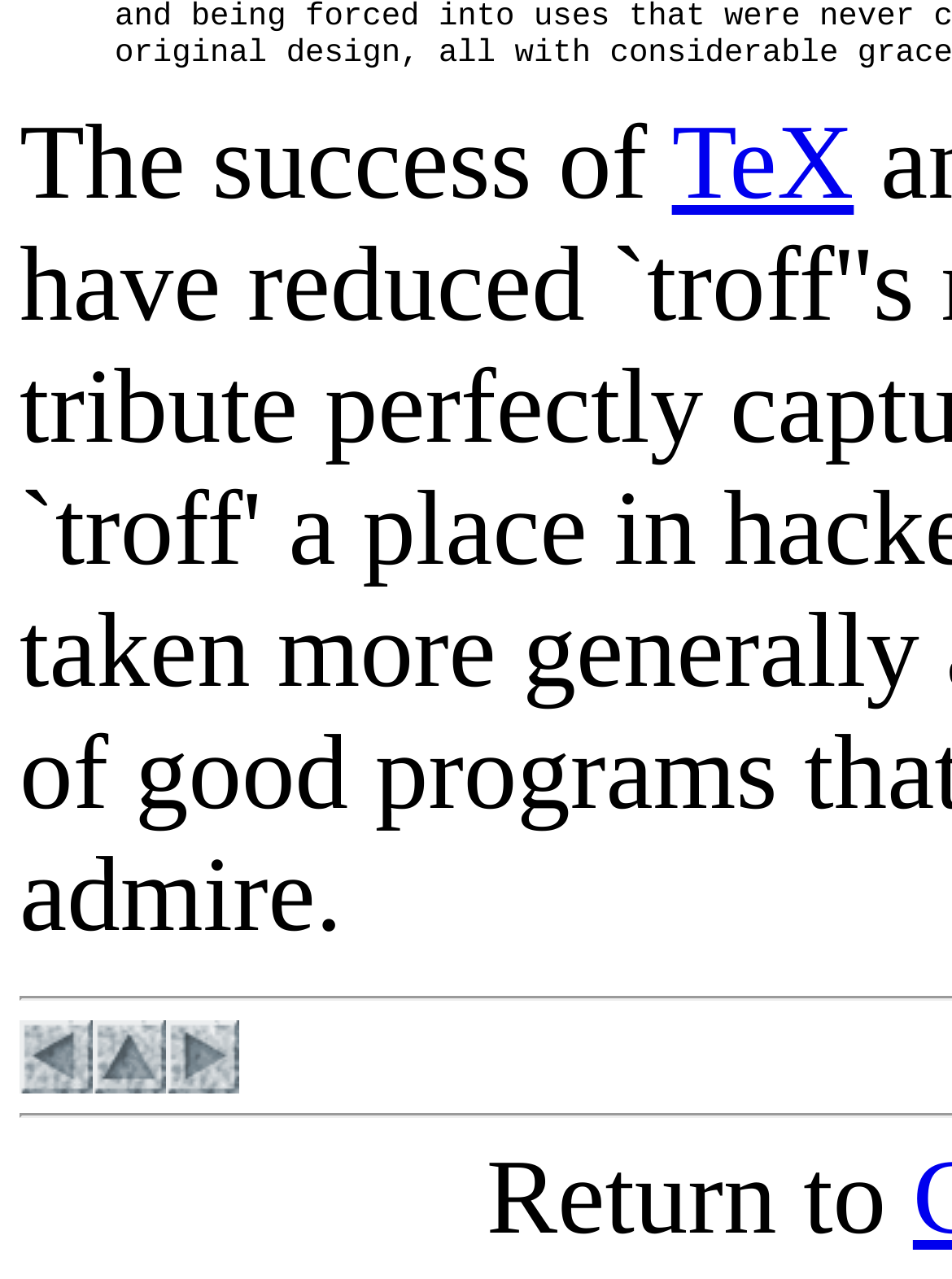How many links are on the webpage?
Refer to the image and respond with a one-word or short-phrase answer.

4